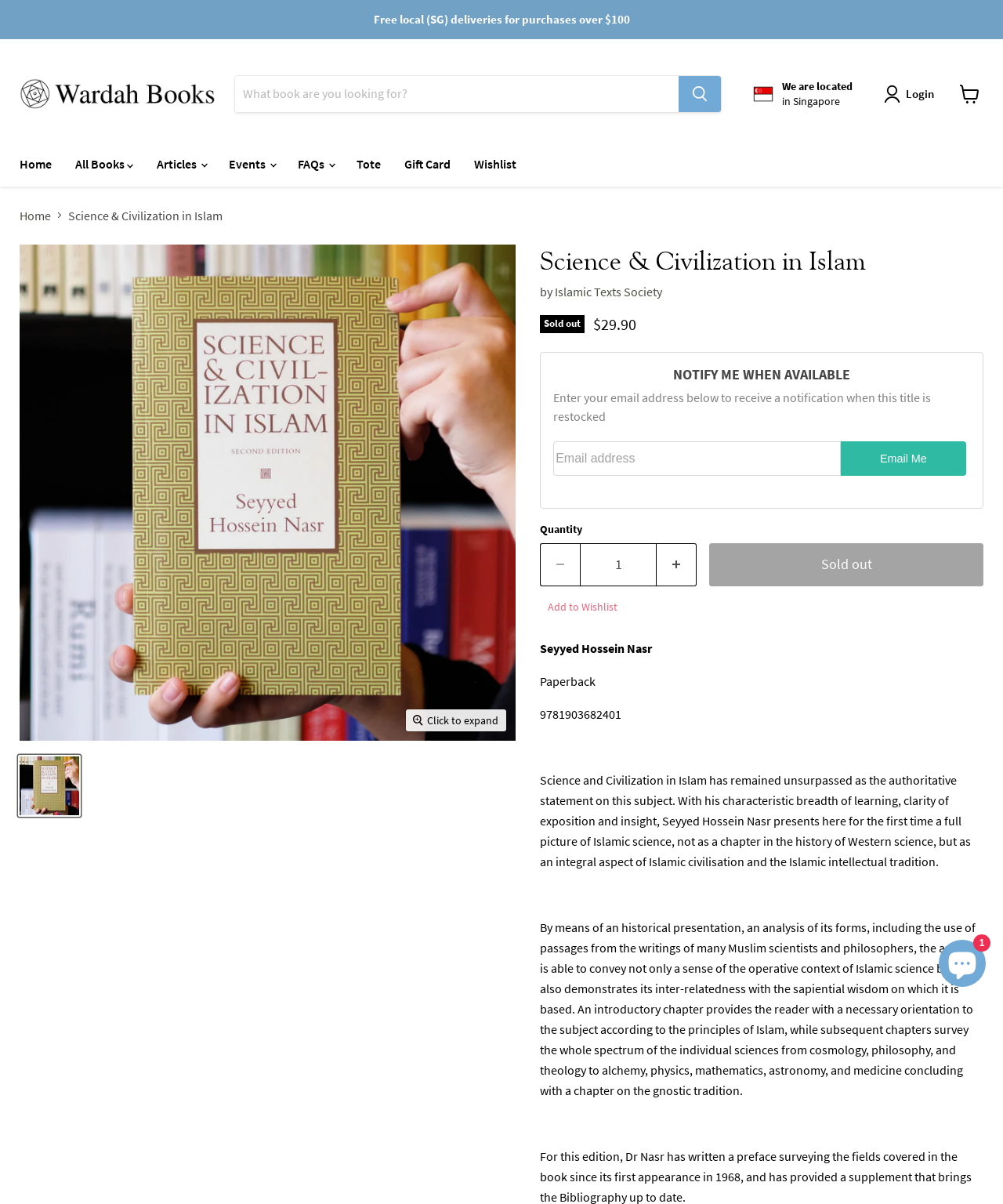Give a detailed overview of the webpage's appearance and contents.

This webpage is about a book titled "Science and Civilization in Islam" by Seyyed Hossein Nasr. At the top of the page, there is a navigation menu with links to "Home", "Articles", "Events", "FAQs", "Tote", "Gift Card", and "Wishlist". Below the navigation menu, there is a search bar with a "Search" button and a link to "Login" and "View cart" on the right side.

On the left side of the page, there is a breadcrumb navigation menu showing the current page's location, with links to "Home" and the book title. Below the breadcrumb menu, there is a large image of the book cover, and a button to expand the image.

The main content of the page is about the book, with a heading "Science & Civilization in Islam" and a subheading "by Islamic Texts Society". The book's description is provided, stating that it has remained unsurpassed as the authoritative statement on Islamic science and civilization. The description also mentions the book's content, including its historical presentation, analysis of forms, and survey of individual sciences.

Below the book description, there are buttons to notify when the book is available, enter an email address to receive a notification, and a quantity selector to add the book to the cart. There is also a "Sold out" button, which is disabled, and an "Add to Wishlist" button.

On the right side of the page, there is a chat window with a button to expand or collapse it. At the bottom of the page, there is a link to "We are located in Singapore" and a free local delivery notice for purchases over $100.